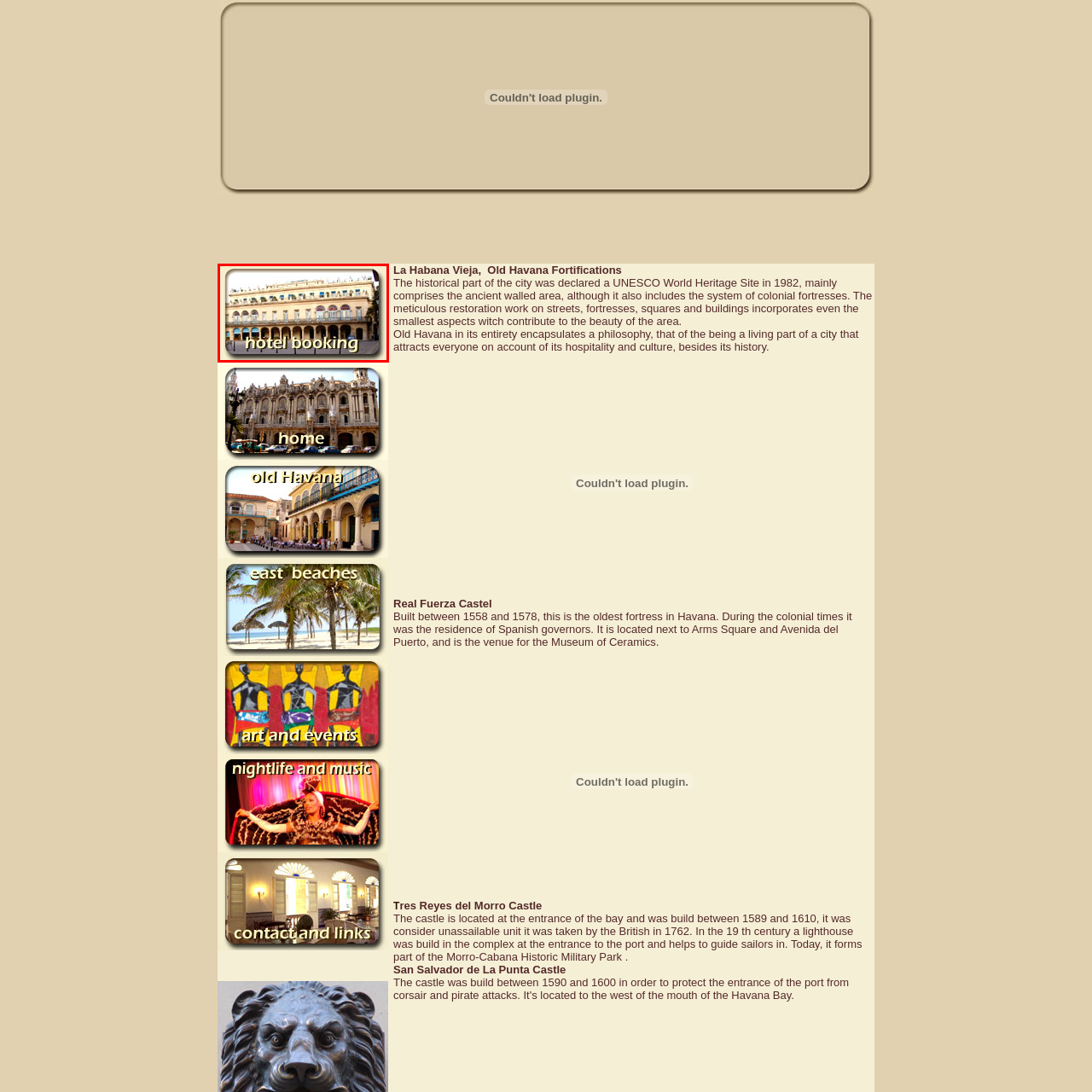What is the city known for?
Look closely at the image highlighted by the red bounding box and give a comprehensive answer to the question.

The city of Havana is known for its rich architectural heritage, which is showcased through the building's classic style, elegant arches, and rounded balconies, emphasizing the city's vibrant tourism opportunities.